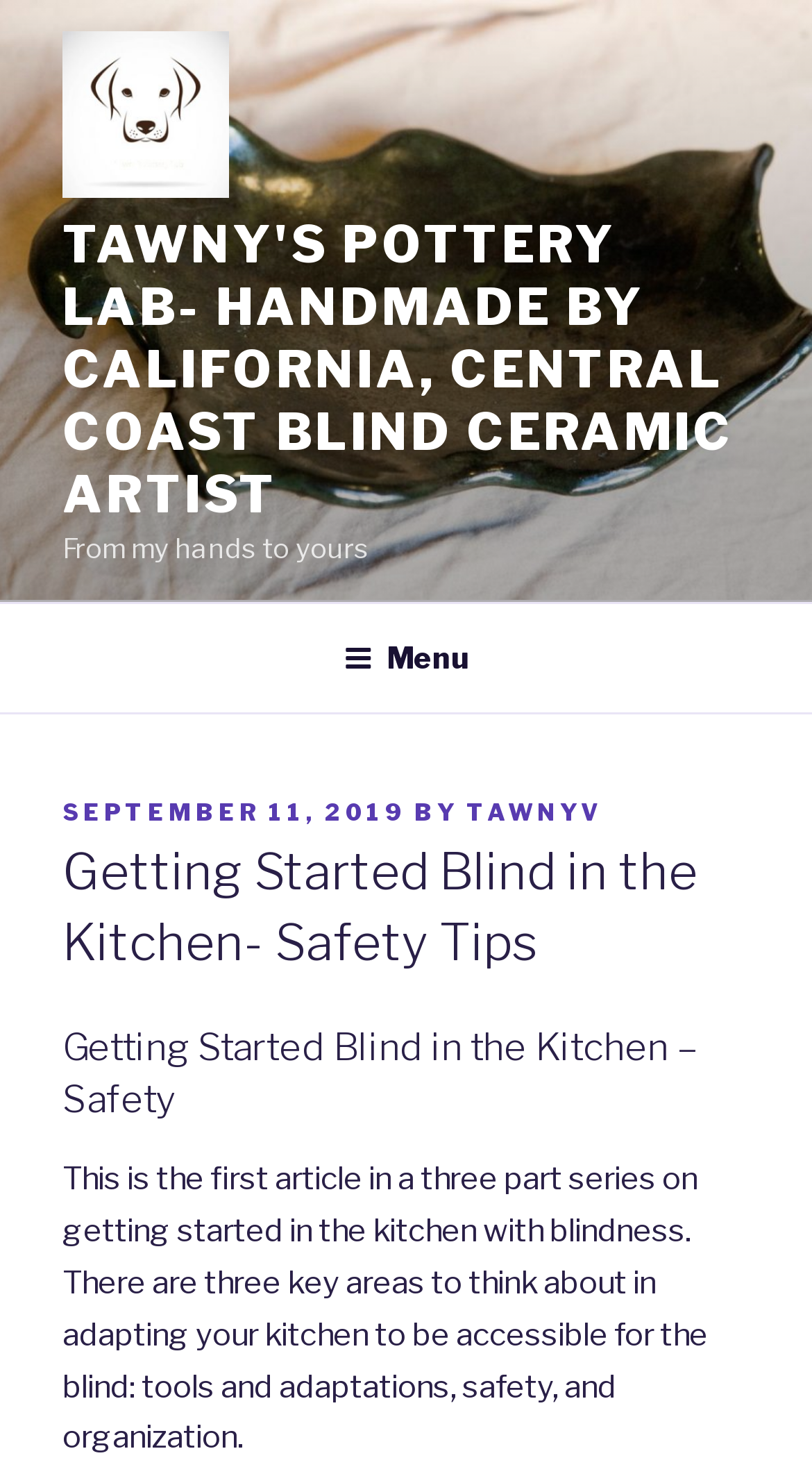Observe the image and answer the following question in detail: What are the three key areas to think about in adapting the kitchen to be accessible for the blind?

The information about the three key areas can be found in the paragraph starting with 'This is the first article in a three part series...'. The paragraph mentions that there are three key areas to think about in adapting the kitchen to be accessible for the blind, which are tools and adaptations, safety, and organization.